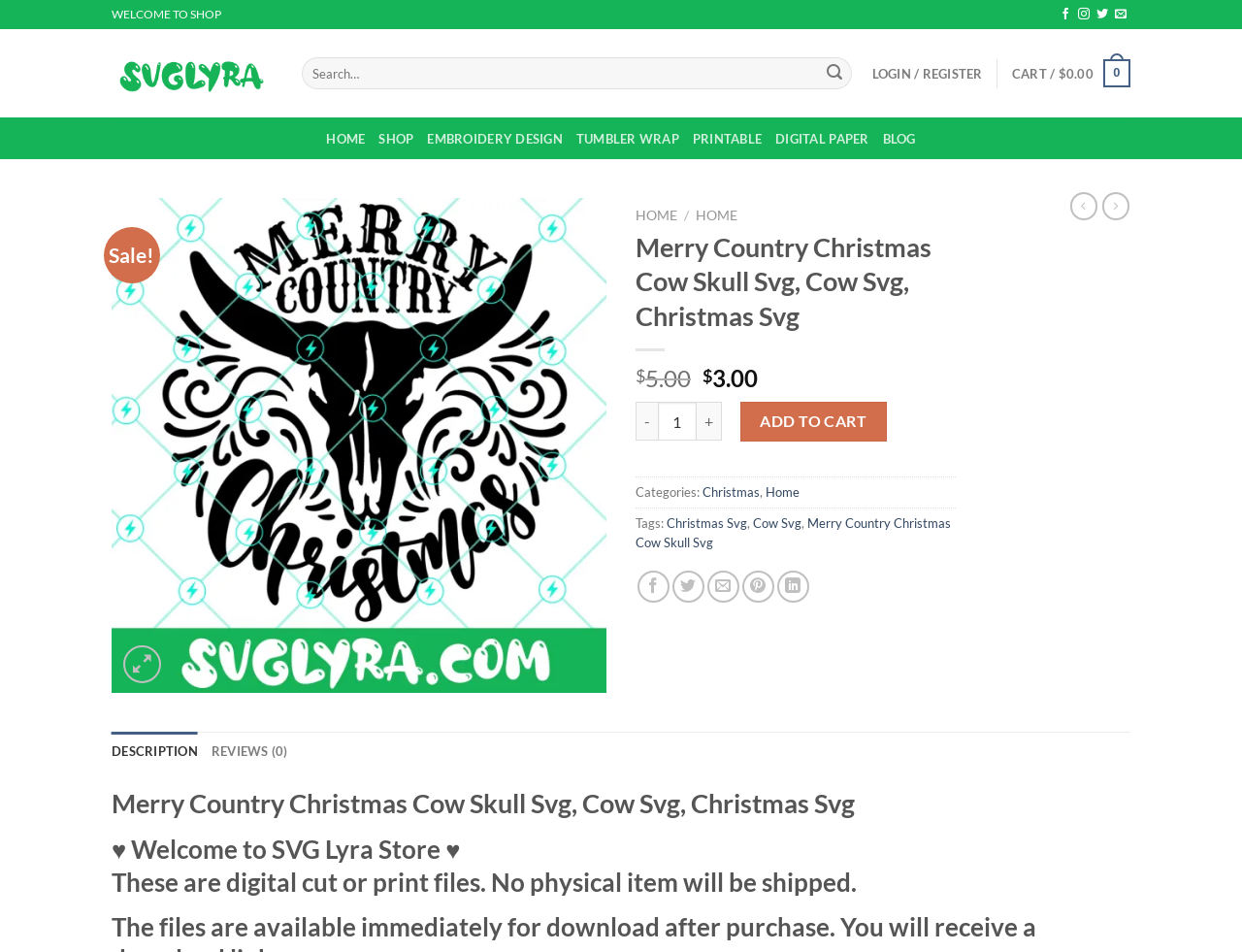Can you identify the bounding box coordinates of the clickable region needed to carry out this instruction: 'Add to cart'? The coordinates should be four float numbers within the range of 0 to 1, stated as [left, top, right, bottom].

[0.596, 0.422, 0.714, 0.463]